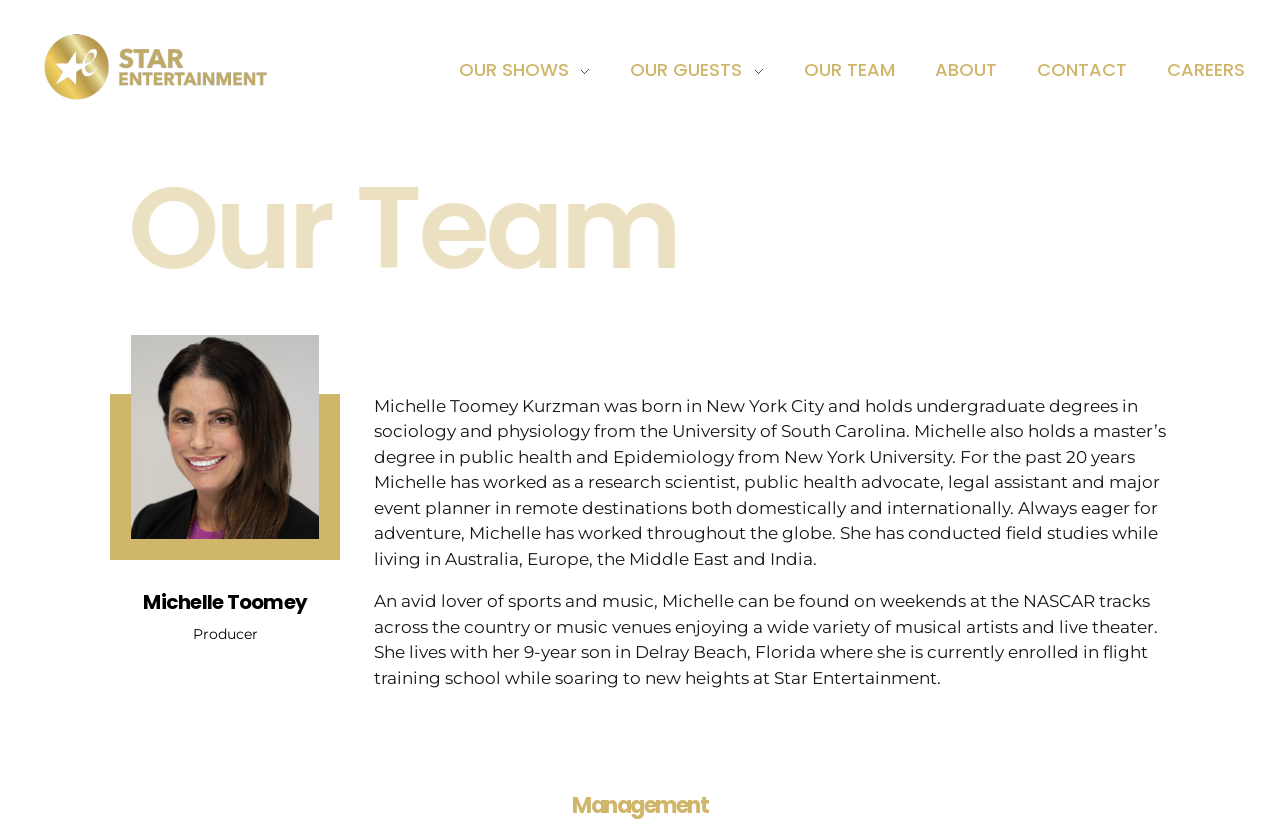Specify the bounding box coordinates of the area to click in order to follow the given instruction: "read about Michelle Toomey's background."

[0.292, 0.481, 0.911, 0.691]